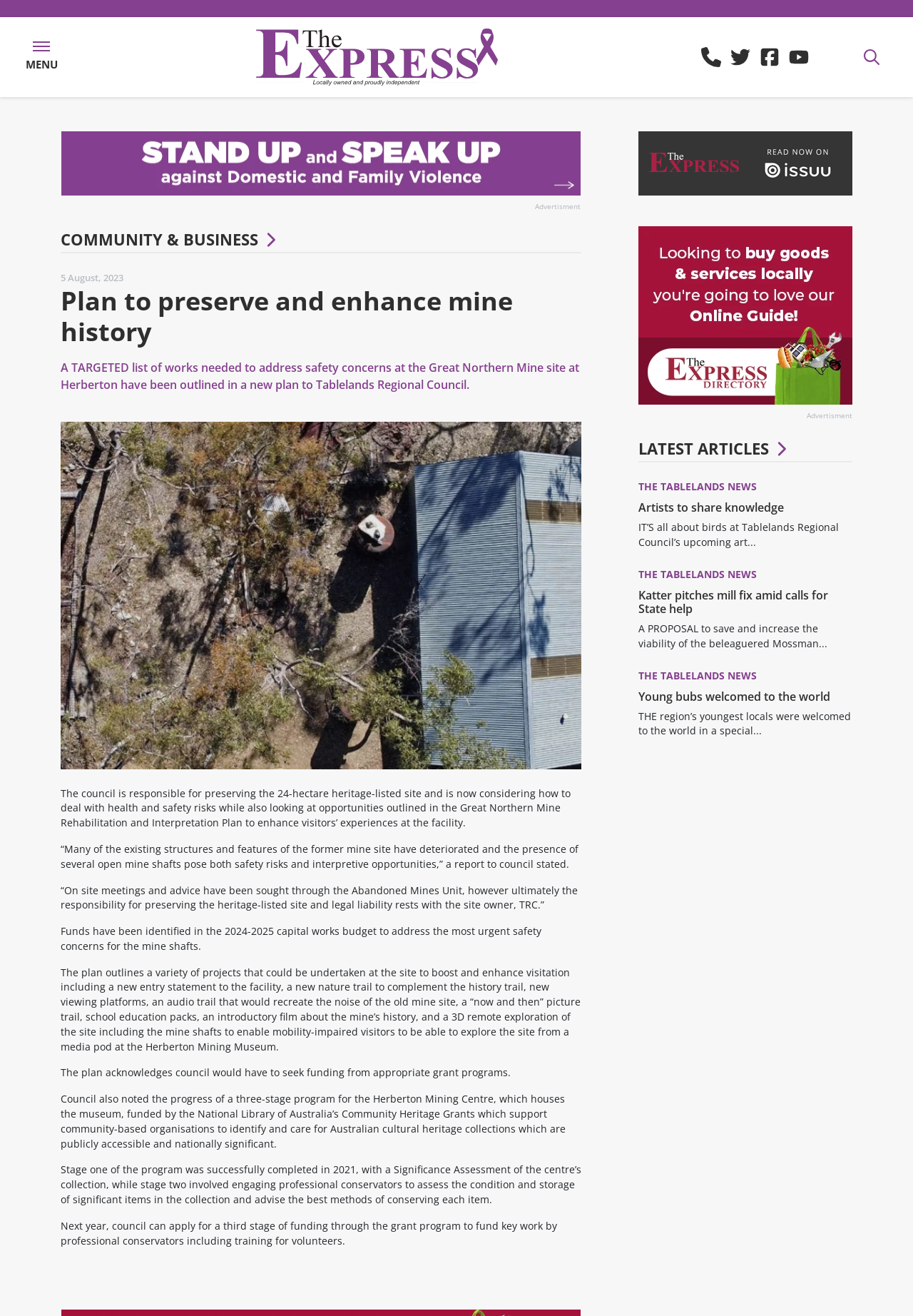Please identify the bounding box coordinates of the element that needs to be clicked to perform the following instruction: "Read the 'COMMUNITY & BUSINESS' section".

[0.066, 0.172, 0.637, 0.193]